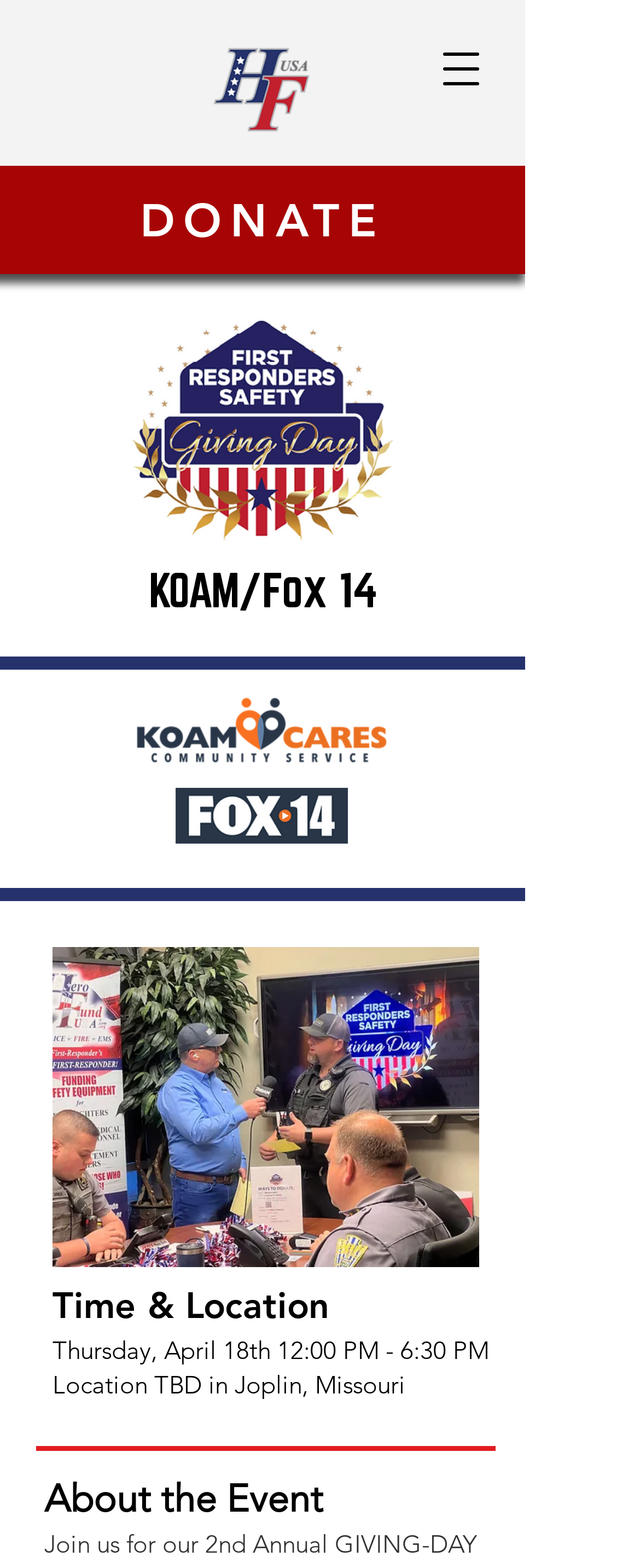Bounding box coordinates are specified in the format (top-left x, top-left y, bottom-right x, bottom-right y). All values are floating point numbers bounded between 0 and 1. Please provide the bounding box coordinate of the region this sentence describes: parent_node: DONATE aria-label="Open navigation menu"

[0.656, 0.018, 0.785, 0.07]